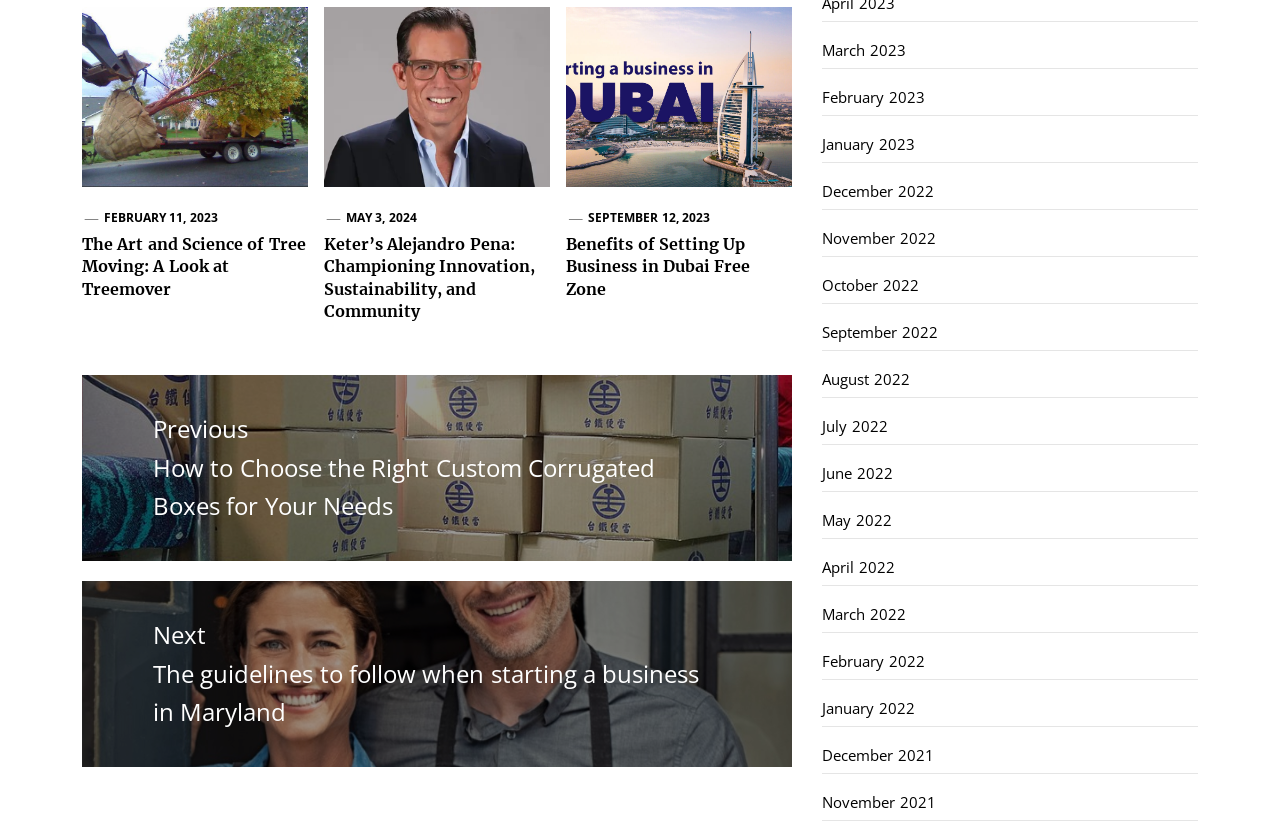Find the bounding box coordinates of the clickable region needed to perform the following instruction: "View post about The Art and Science of Tree Moving". The coordinates should be provided as four float numbers between 0 and 1, i.e., [left, top, right, bottom].

[0.064, 0.279, 0.241, 0.36]